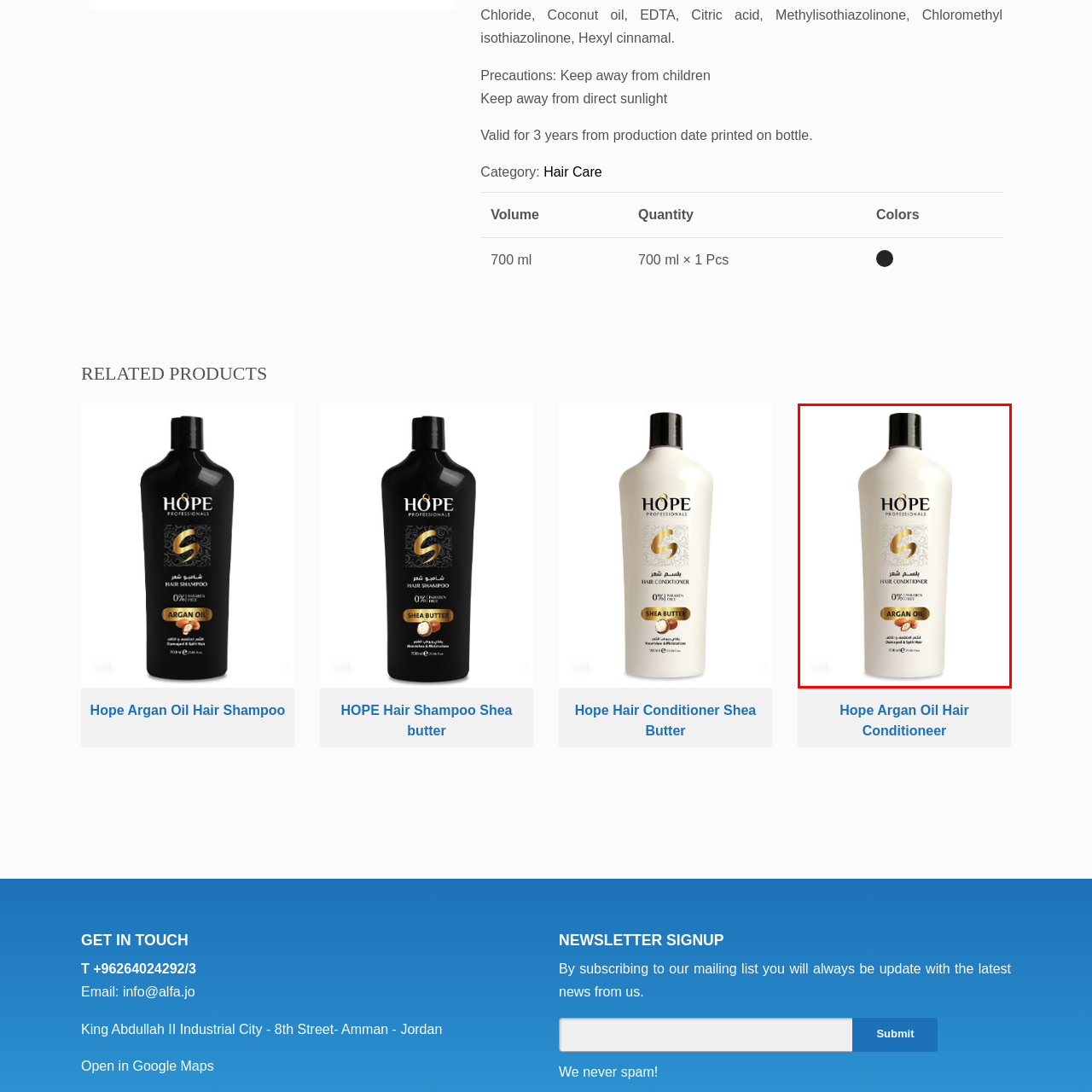Pay special attention to the segment of the image inside the red box and offer a detailed answer to the question that follows, based on what you see: What is the purpose of the product?

The label on the bottle clearly displays 'HAIR CONDITIONER' beneath the brand name 'HOPE', making it clear that the product is a hair conditioner.